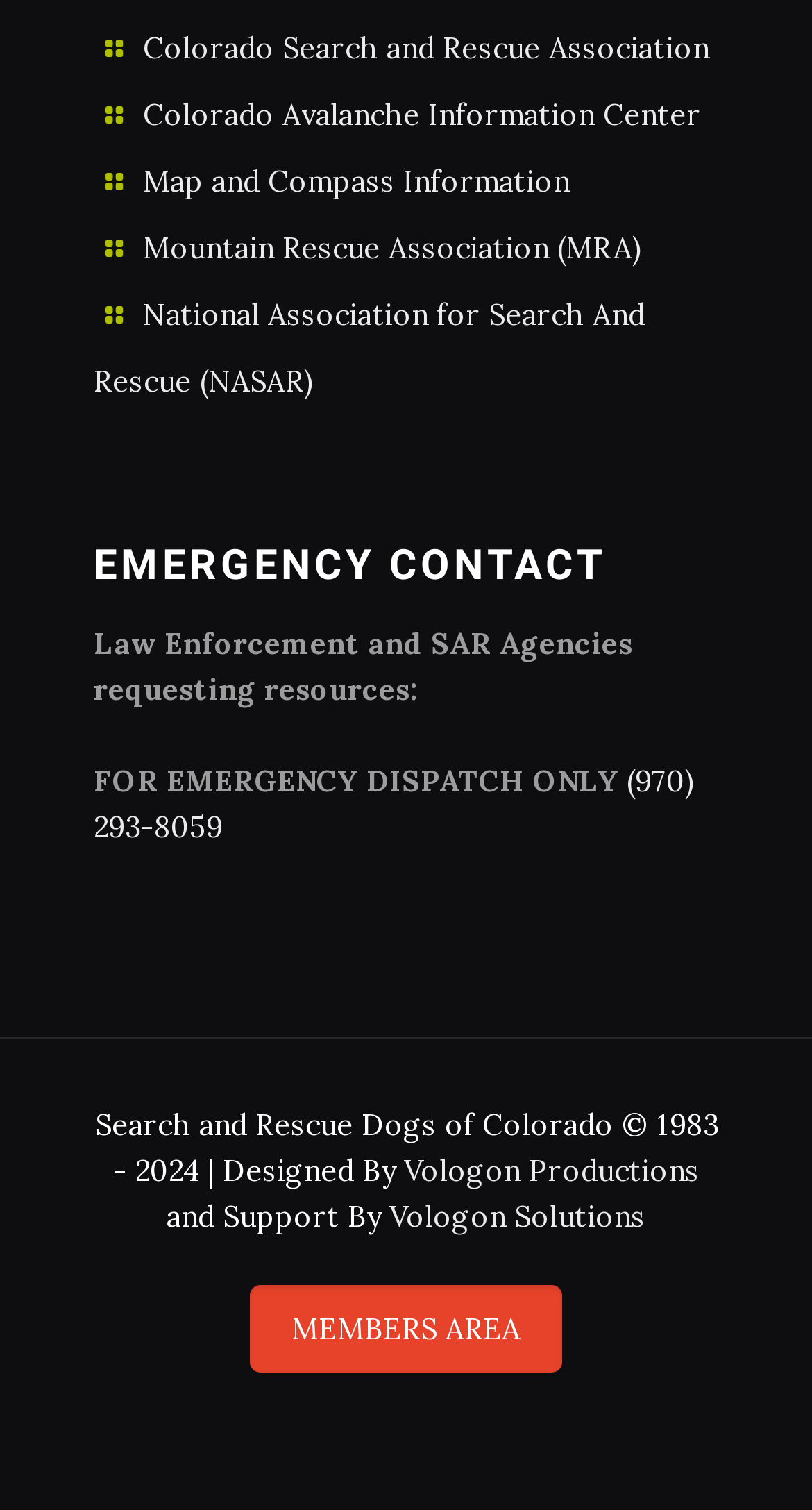Please provide a detailed answer to the question below based on the screenshot: 
What is the phone number for emergency dispatch?

I found the phone number by looking at the section labeled 'EMERGENCY CONTACT' and finding the link that contains the phone number.